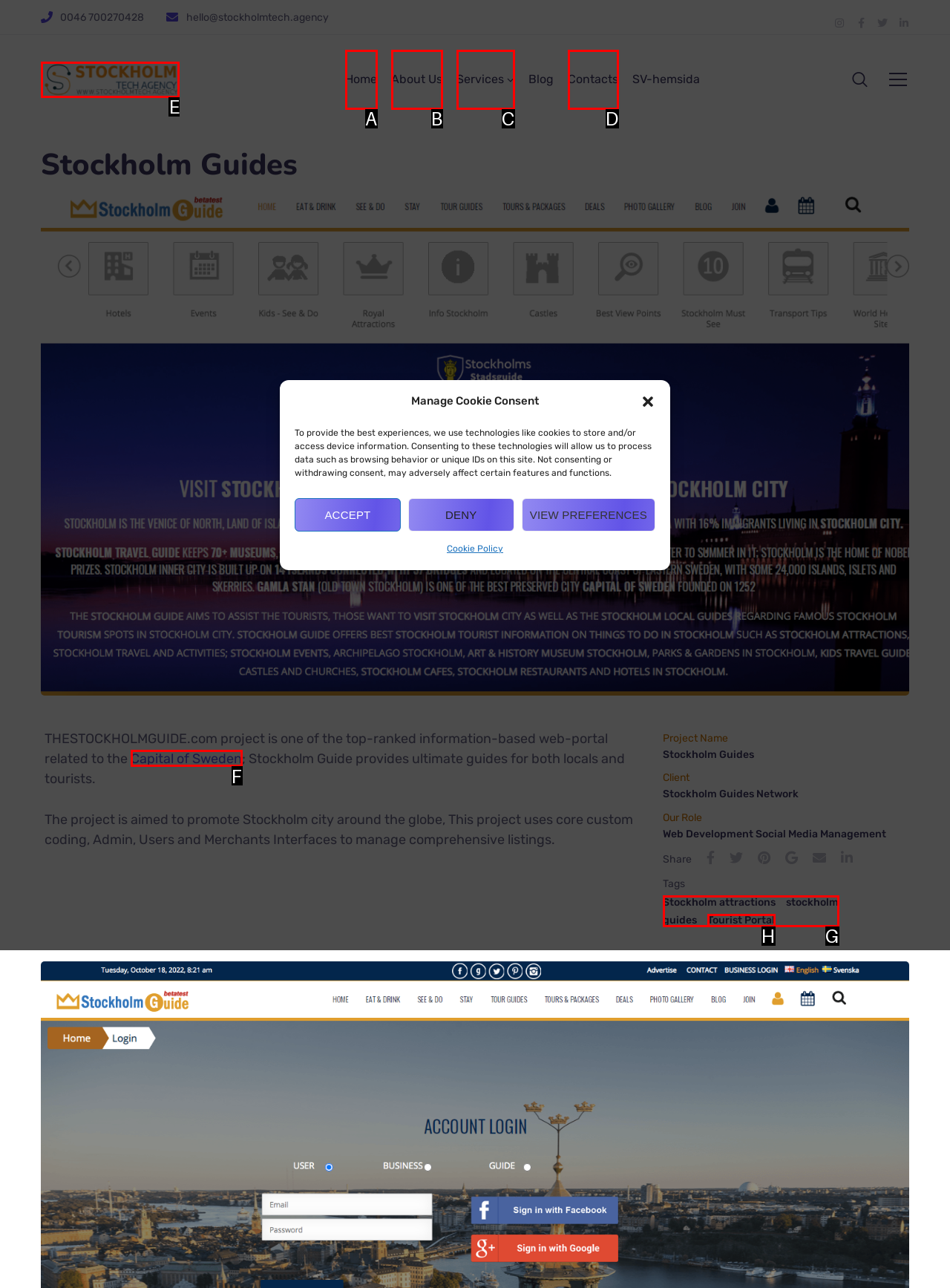Based on the description: New Construction, identify the matching lettered UI element.
Answer by indicating the letter from the choices.

None